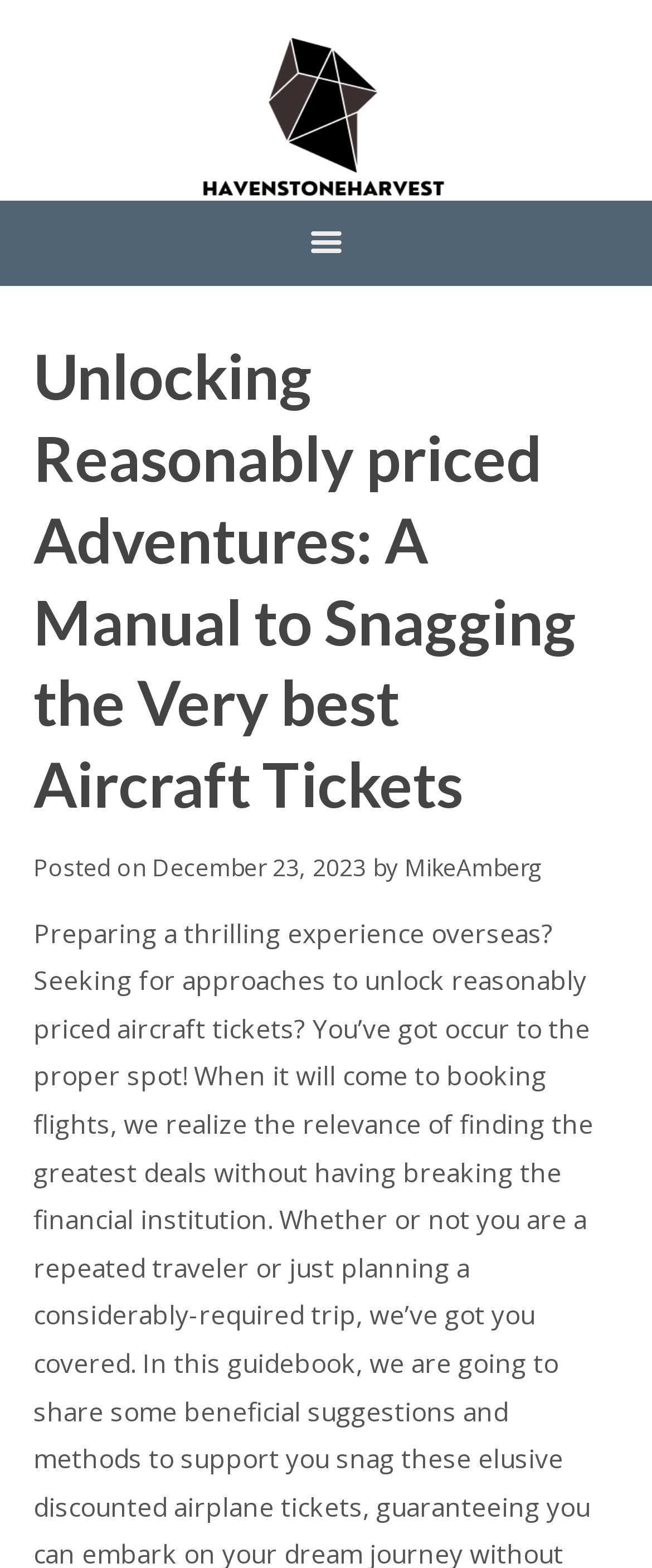Based on the image, please respond to the question with as much detail as possible:
How many main navigation menu items are there?

I found the number of main navigation menu items by looking at the links in the top navigation bar and counting them, which are 'Home', 'About', 'Contact', and 'Privacy Policy'.